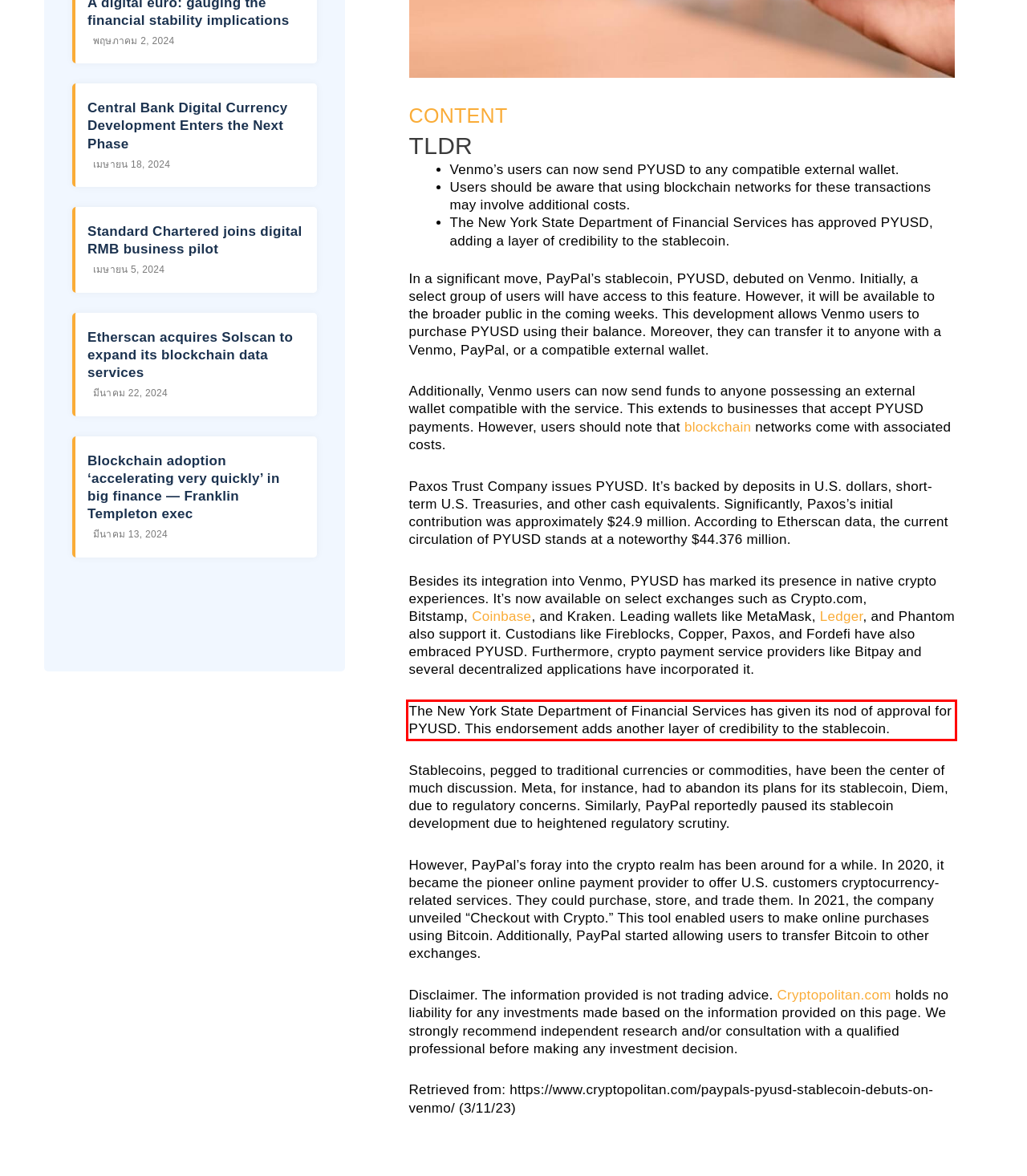You have a screenshot of a webpage where a UI element is enclosed in a red rectangle. Perform OCR to capture the text inside this red rectangle.

The New York State Department of Financial Services has given its nod of approval for PYUSD. This endorsement adds another layer of credibility to the stablecoin.